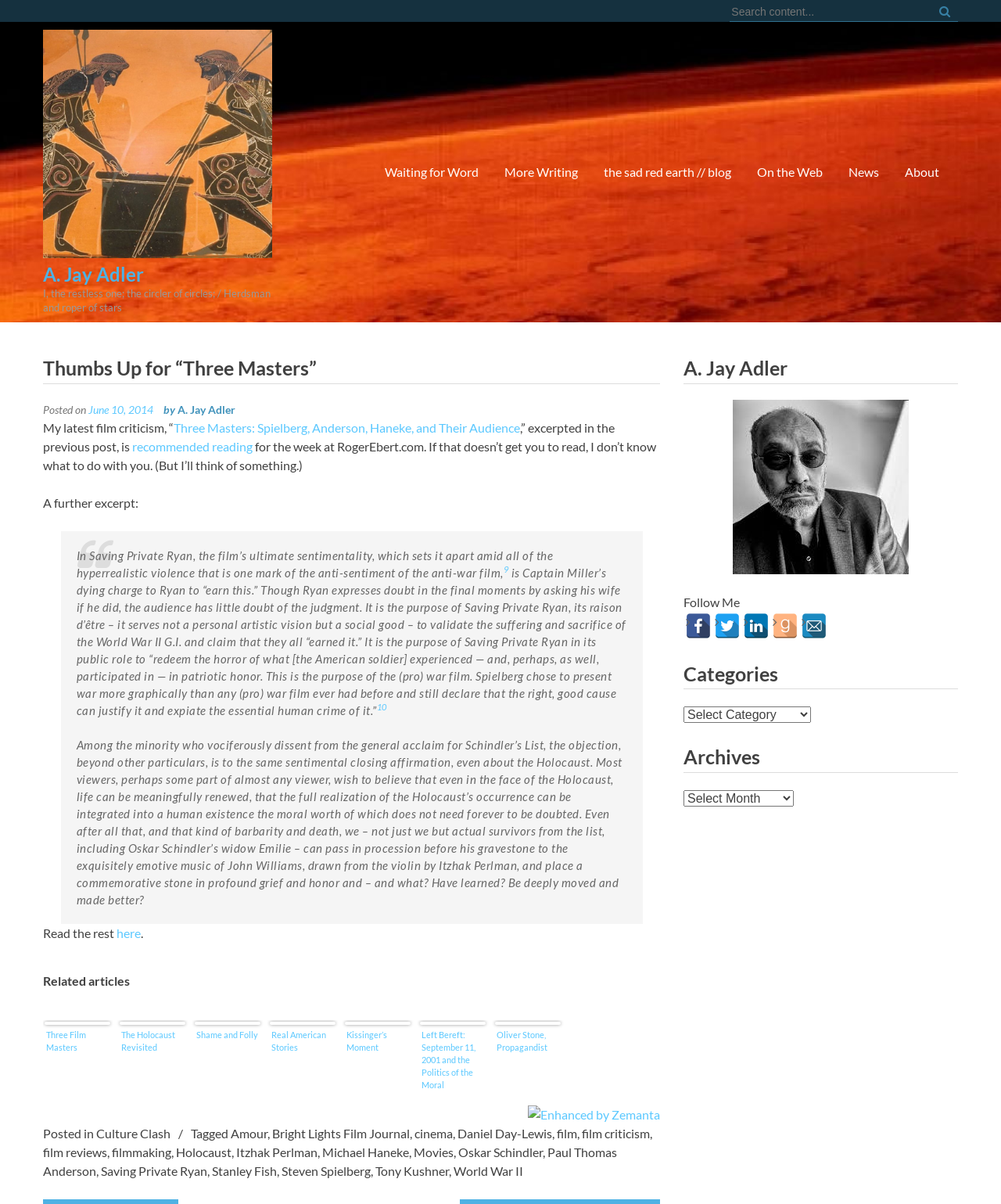What is the date when the article was posted?
Based on the visual information, provide a detailed and comprehensive answer.

The date when the article was posted is mentioned in the article header, and it is also a link that can be clicked to view other articles posted on the same day.